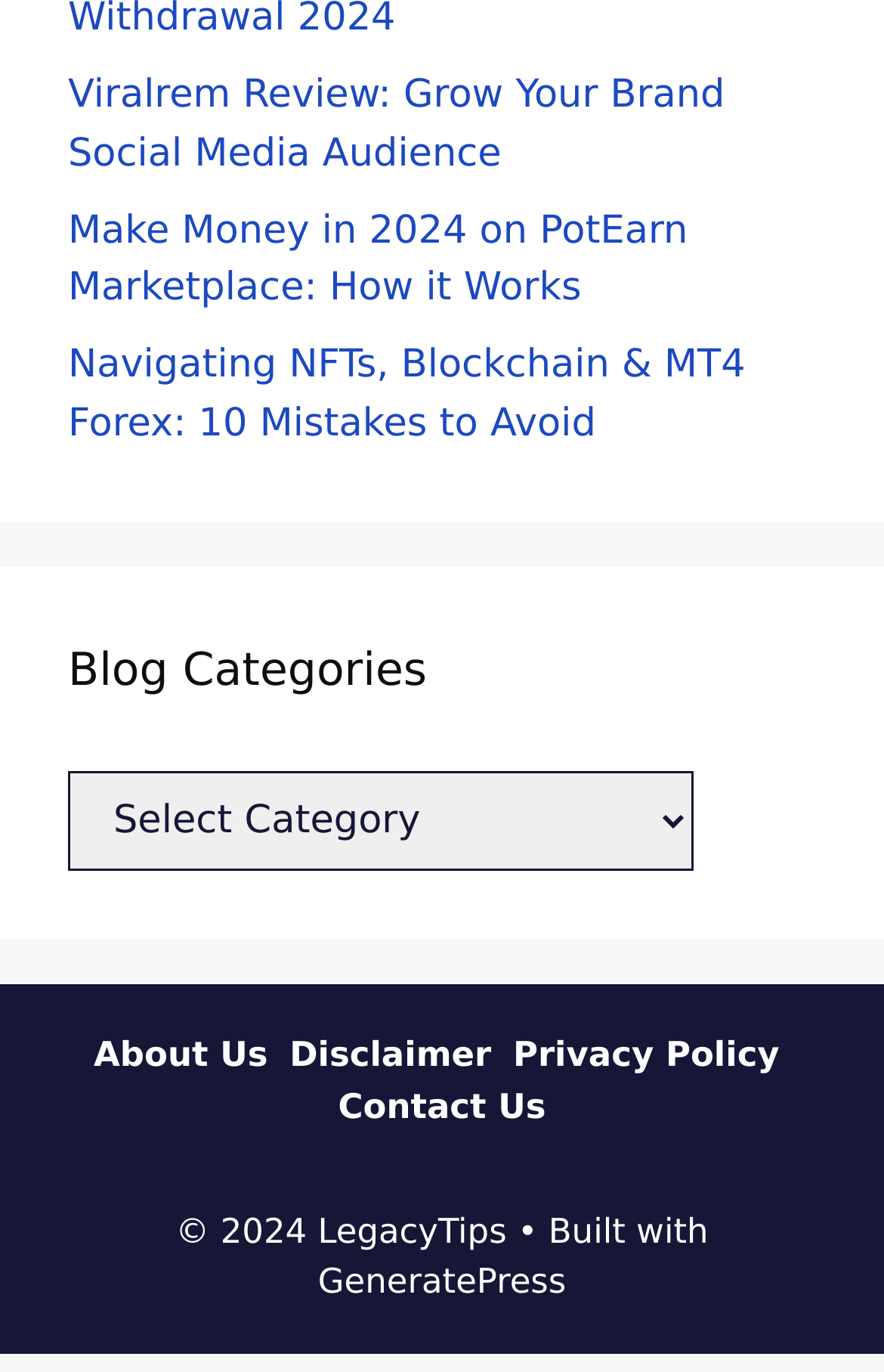Use a single word or phrase to answer this question: 
What is the theme of the blog posts?

Finance and technology